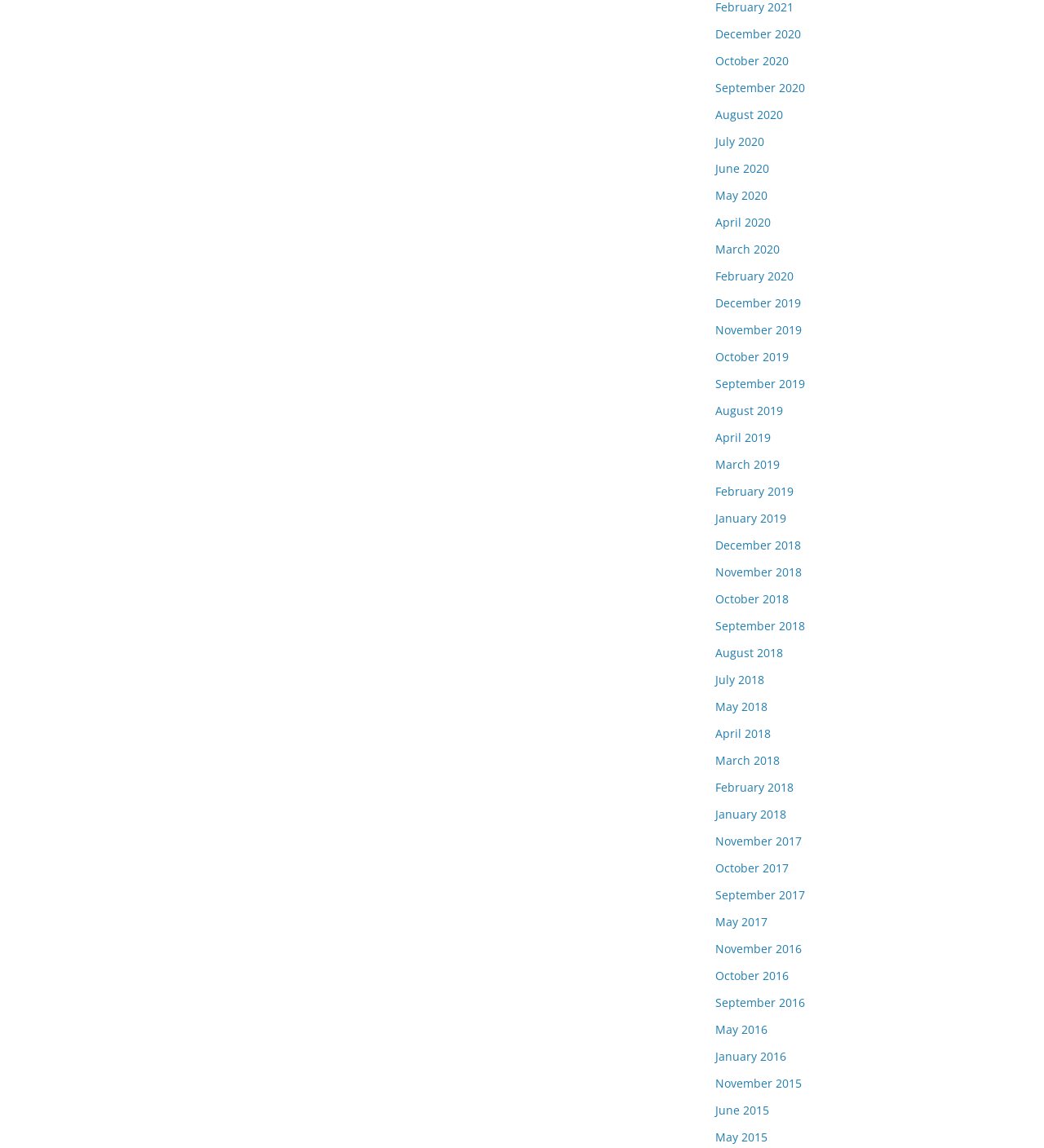Identify the bounding box coordinates for the UI element described as: "May 2017".

[0.685, 0.796, 0.735, 0.81]